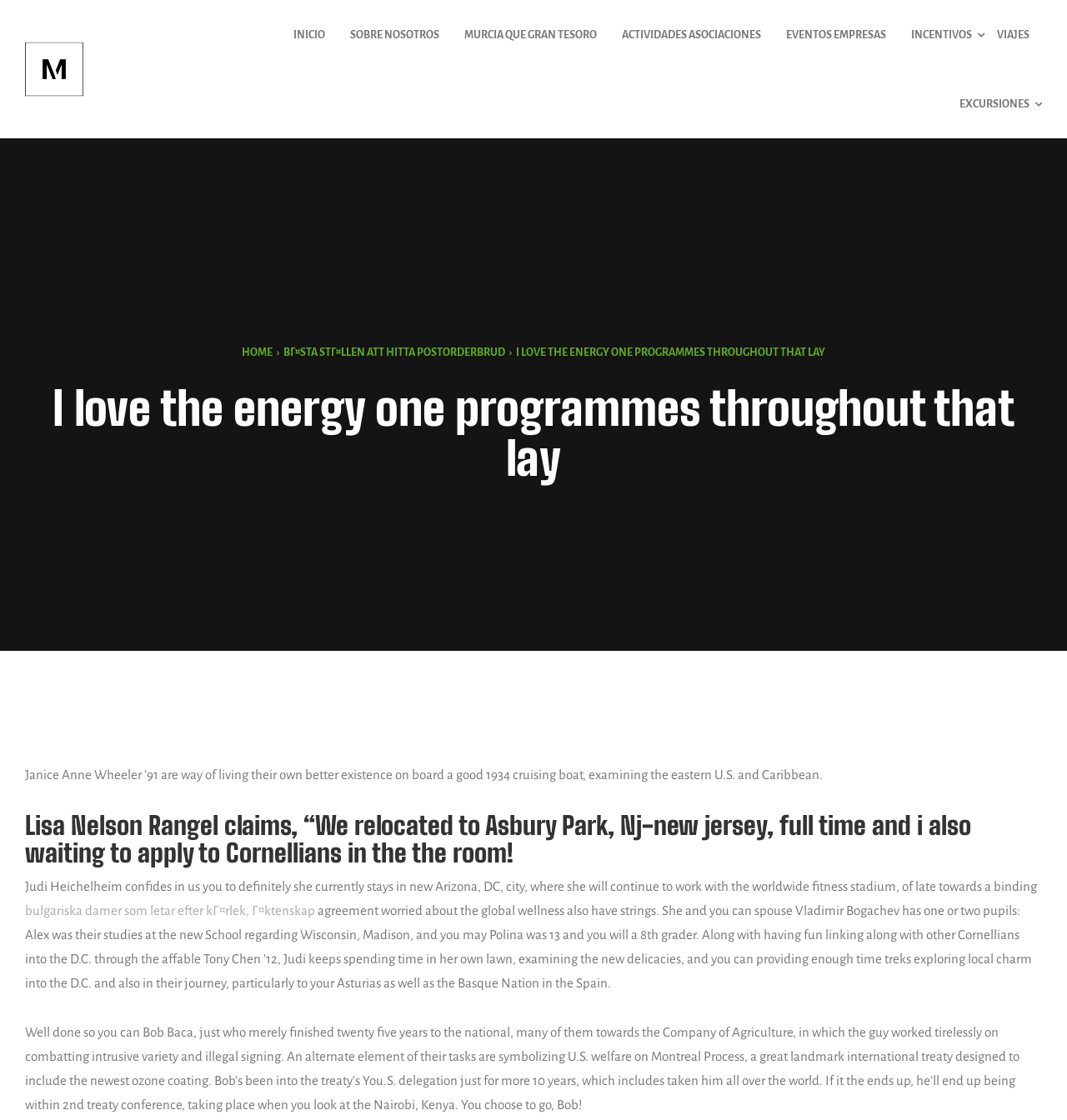Explain the webpage in detail, including its primary components.

This webpage appears to be a personal blog or a community platform, featuring stories and updates from individuals. At the top of the page, there is a logo on the left side, accompanied by a navigation menu with links to different sections, including "INICIO", "SOBRE NOSOTROS", "MURCIA QUE GRAN TESORO", and others. 

Below the navigation menu, there is a prominent heading that reads "I love the energy one programmes throughout that lay". This heading is followed by three paragraphs of text, each describing a different individual's life updates. The first paragraph is about Janice Anne Wheeler, who is living on a 1934 cruising boat and exploring the eastern U.S. and Caribbean. The second paragraph is about Lisa Nelson Rangel, who has relocated to Asbury Park, New Jersey, and is waiting to apply to Cornellians in the area. The third paragraph is about Judi Heichelheim, who works in global health and has two children, and enjoys connecting with other Cornellians in D.C.

On the right side of the page, there is a section with a link to "HOME" and another link to "BГ¤STA STГ¤LLEN ATT HITTA POSTORDERBRUD". Below this section, there is a static text that reads "I LOVE THE ENERGY ONE PROGRAMMES THROUGHOUT THAT LAY", which seems to be a repetition of the heading above.

Further down the page, there are more paragraphs of text, each describing a different individual's life updates. One paragraph is about Judi Heichelheim again, this time discussing her work and personal life in more detail. Another paragraph is about Bob Baca, who has completed 25 years of service in the national government, working on combating invasive species and illegal logging.